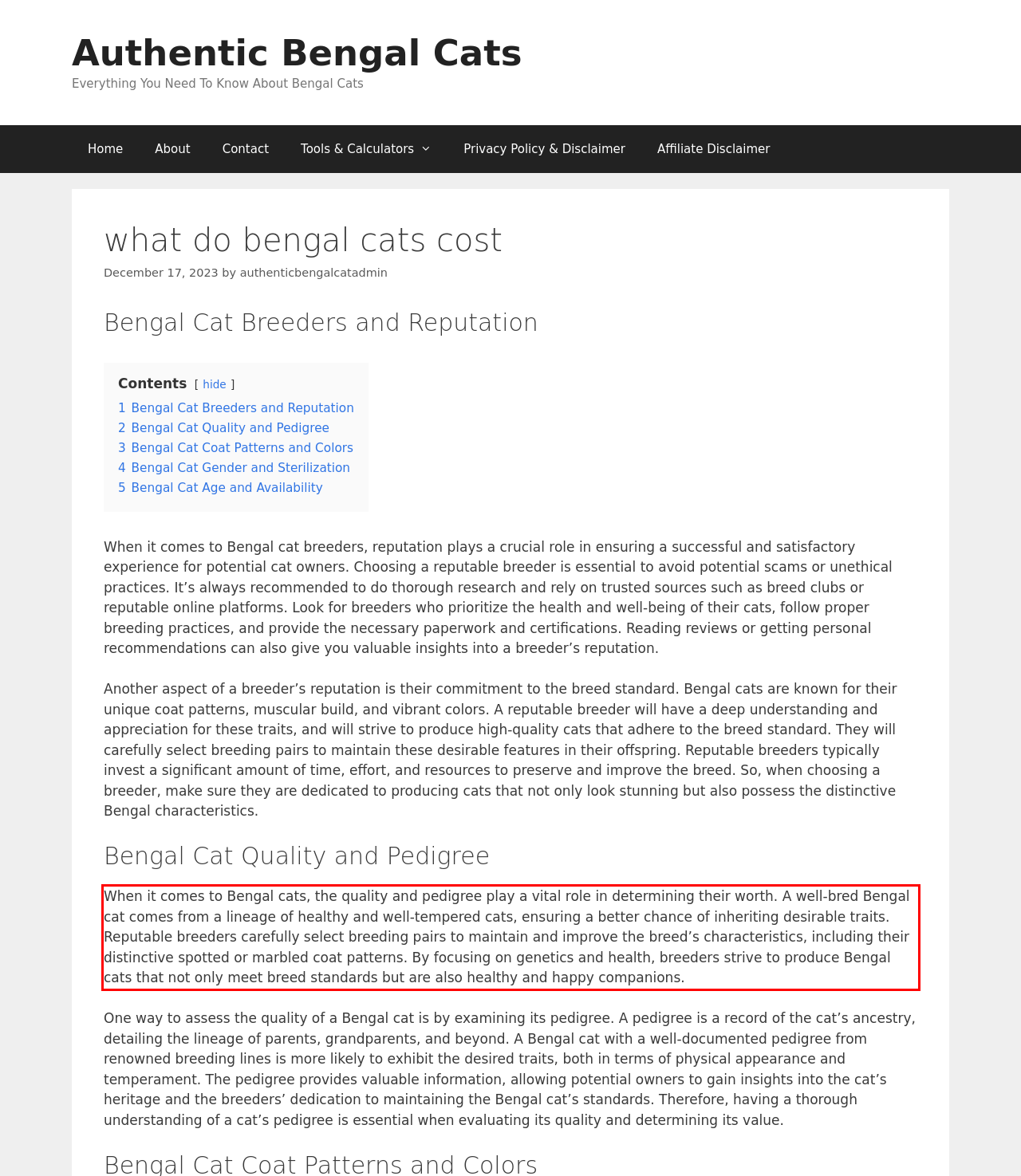You have a screenshot of a webpage with a red bounding box. Use OCR to generate the text contained within this red rectangle.

When it comes to Bengal cats, the quality and pedigree play a vital role in determining their worth. A well-bred Bengal cat comes from a lineage of healthy and well-tempered cats, ensuring a better chance of inheriting desirable traits. Reputable breeders carefully select breeding pairs to maintain and improve the breed’s characteristics, including their distinctive spotted or marbled coat patterns. By focusing on genetics and health, breeders strive to produce Bengal cats that not only meet breed standards but are also healthy and happy companions.